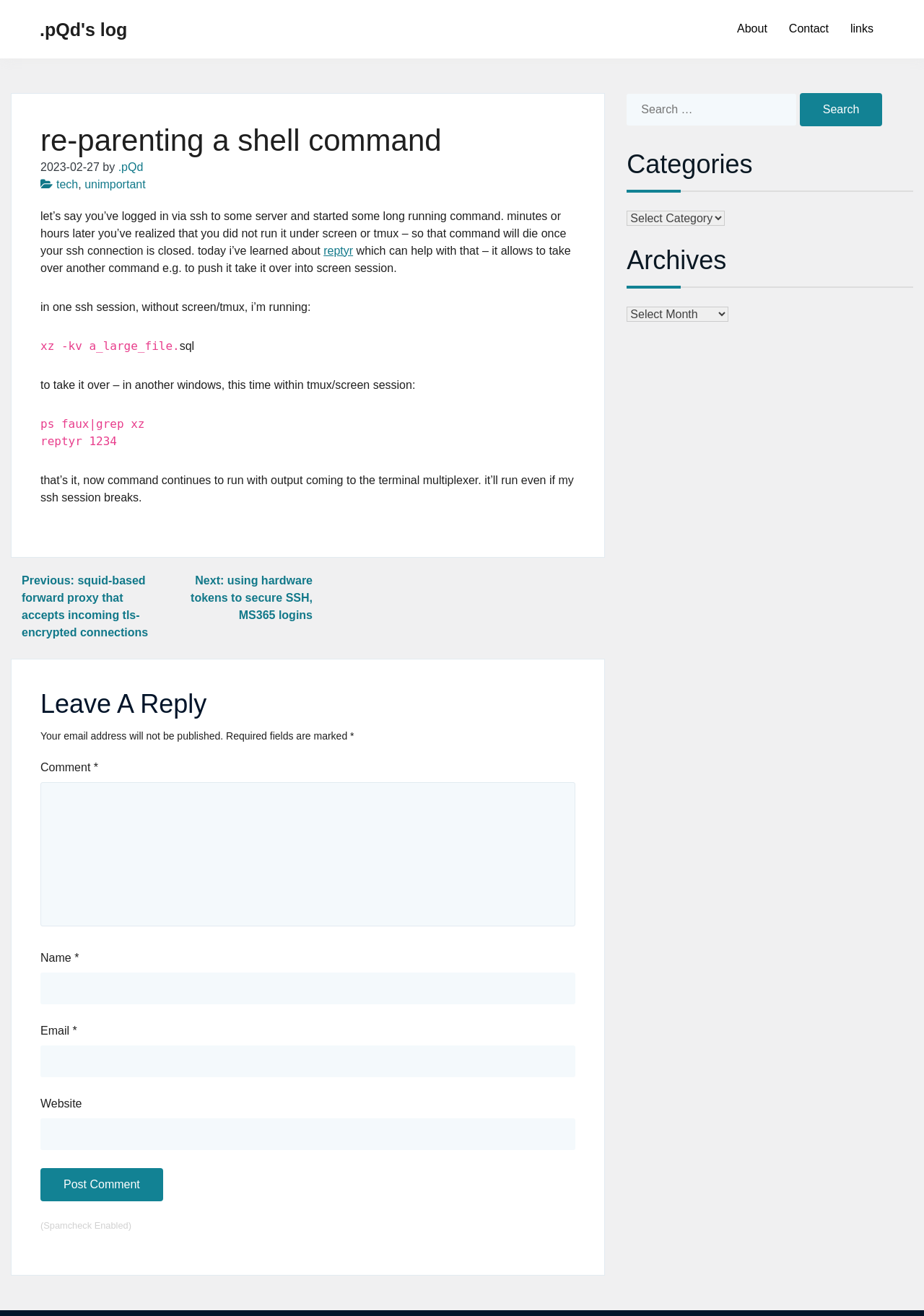Could you indicate the bounding box coordinates of the region to click in order to complete this instruction: "Search for something".

[0.678, 0.071, 0.862, 0.095]